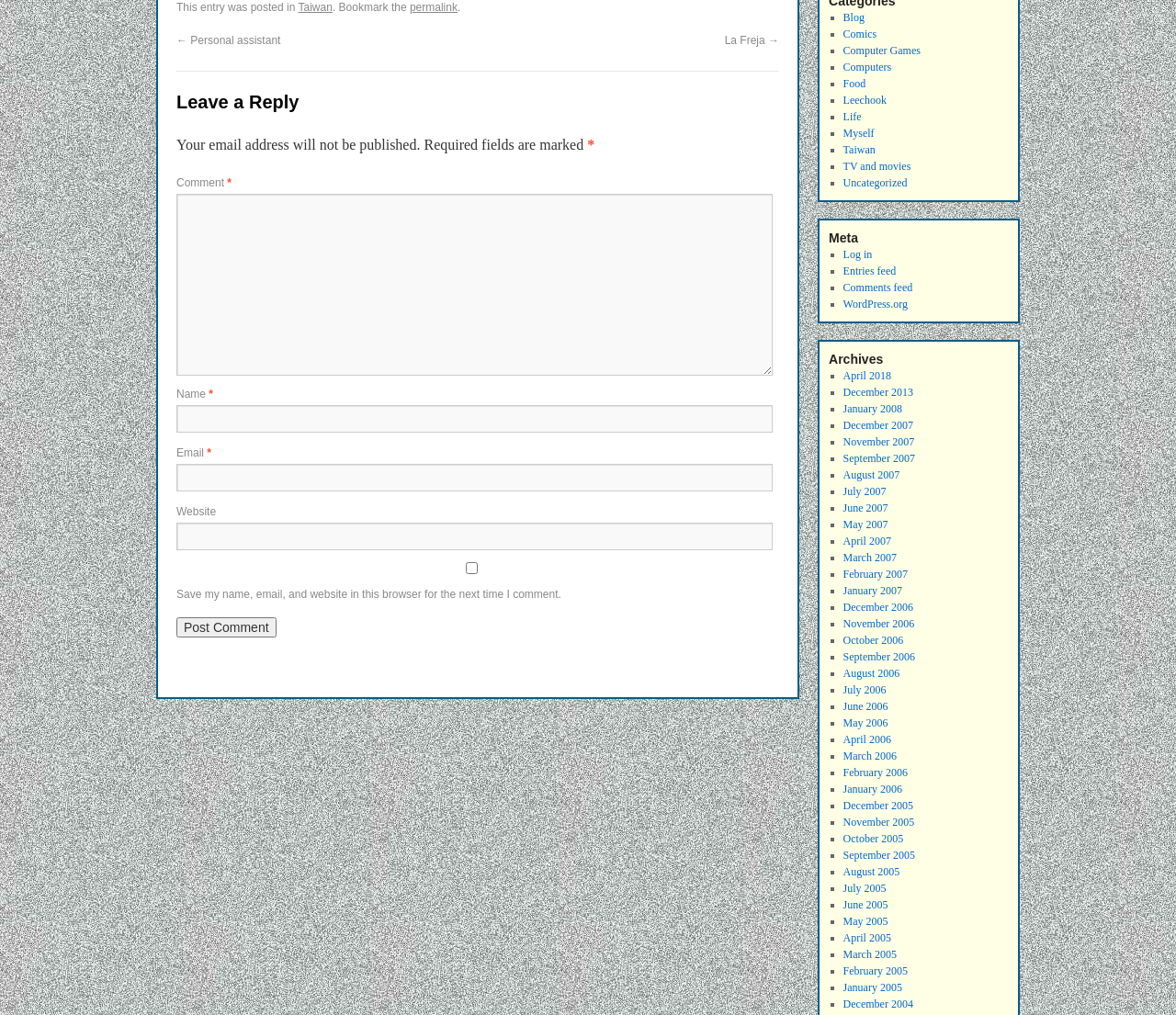Please determine the bounding box coordinates for the UI element described as: "parent_node: Comment * name="comment"".

[0.15, 0.191, 0.657, 0.37]